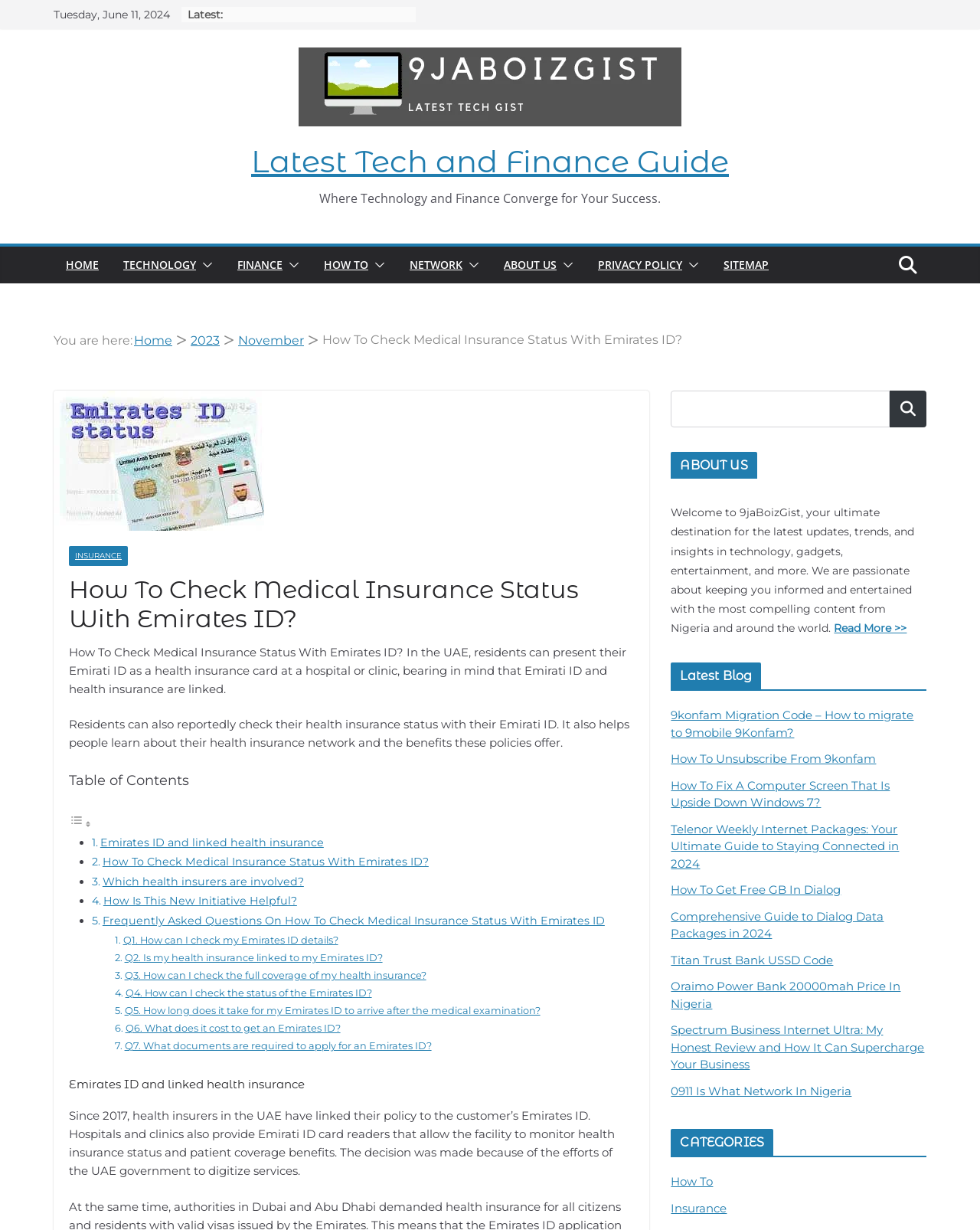Pinpoint the bounding box coordinates of the clickable element to carry out the following instruction: "Check the 'HOW TO' section."

[0.33, 0.207, 0.376, 0.224]